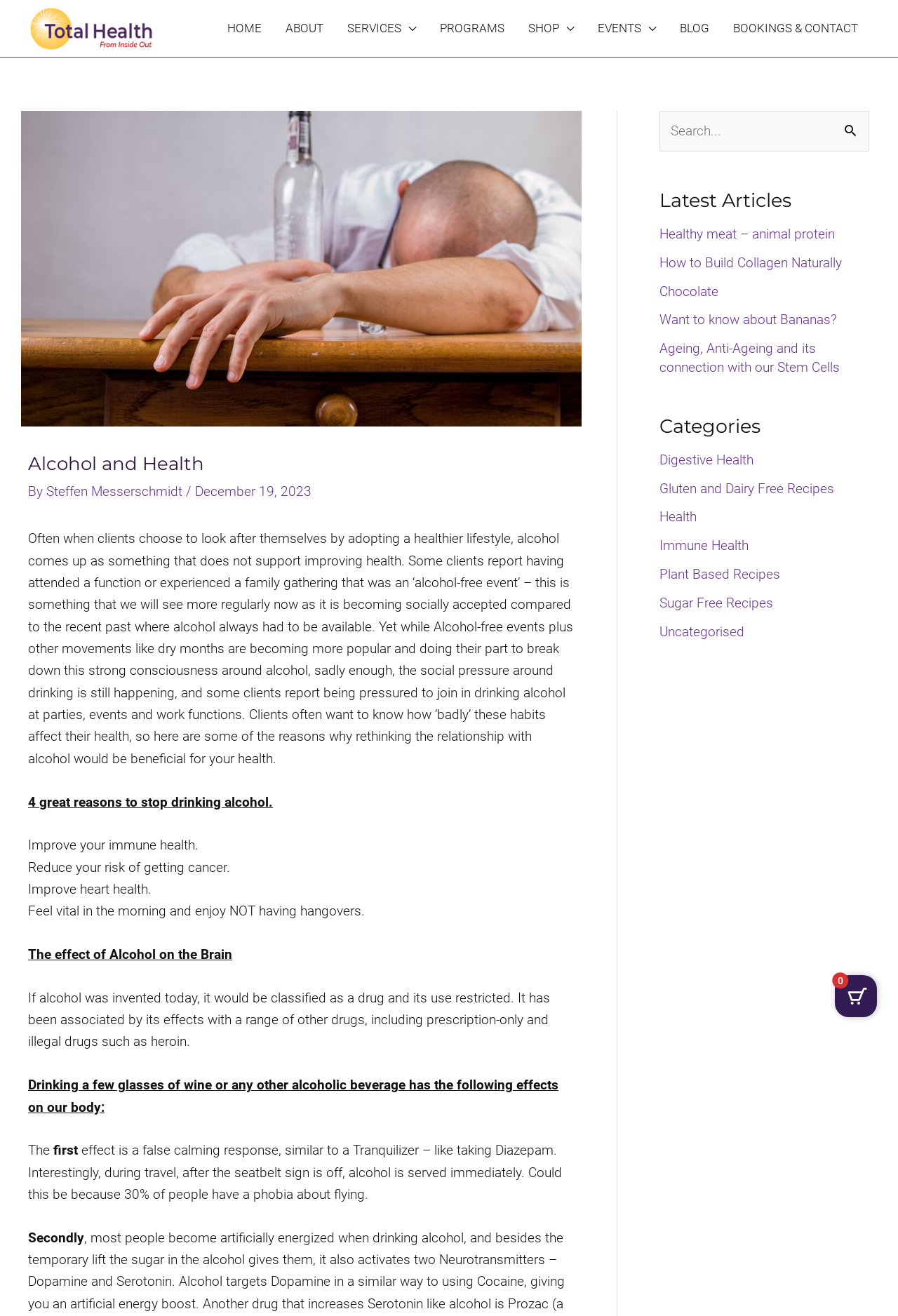Can you extract the primary headline text from the webpage?

Alcohol and Health